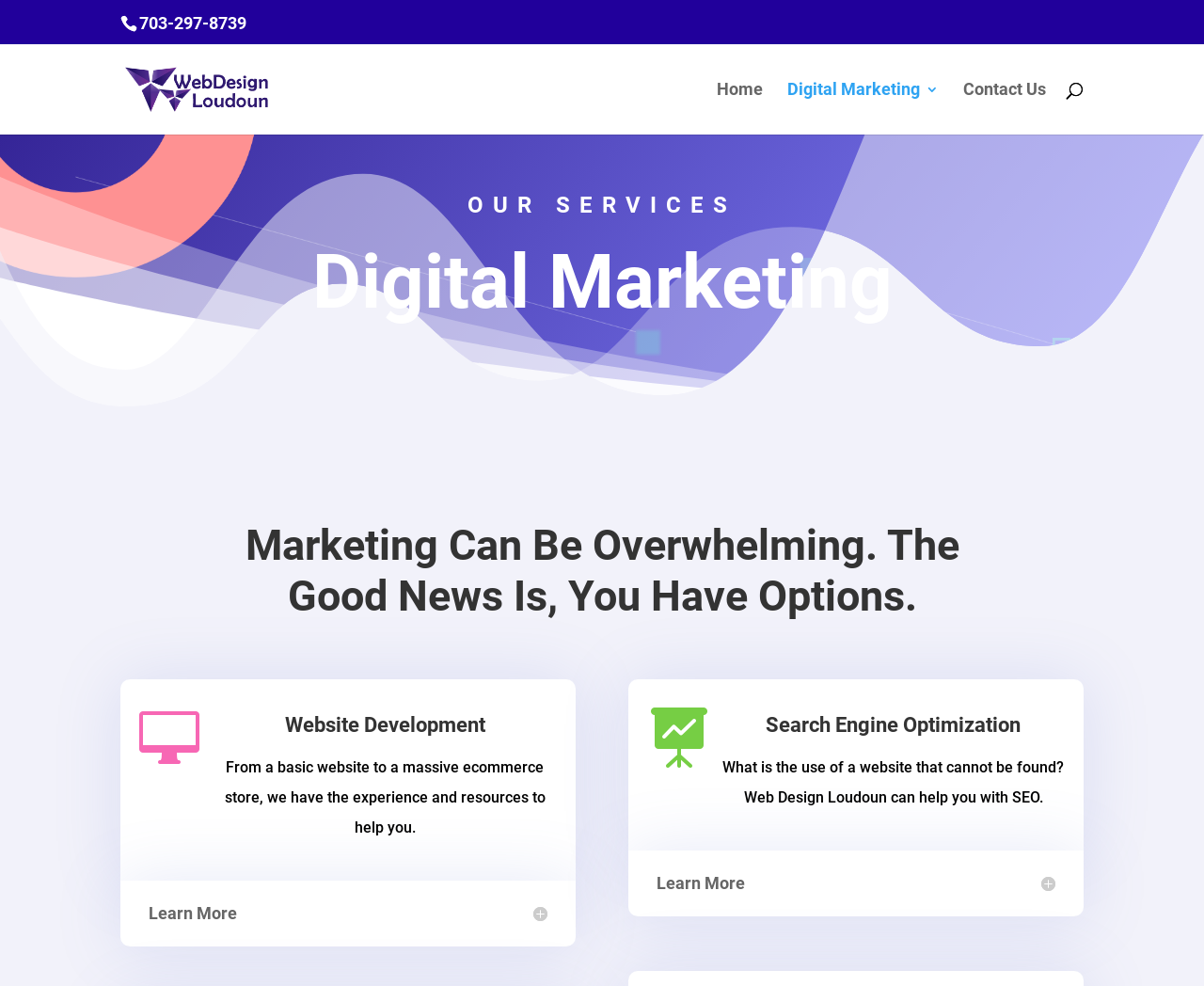Please find the bounding box for the UI element described by: "Contact Us".

[0.8, 0.084, 0.869, 0.136]